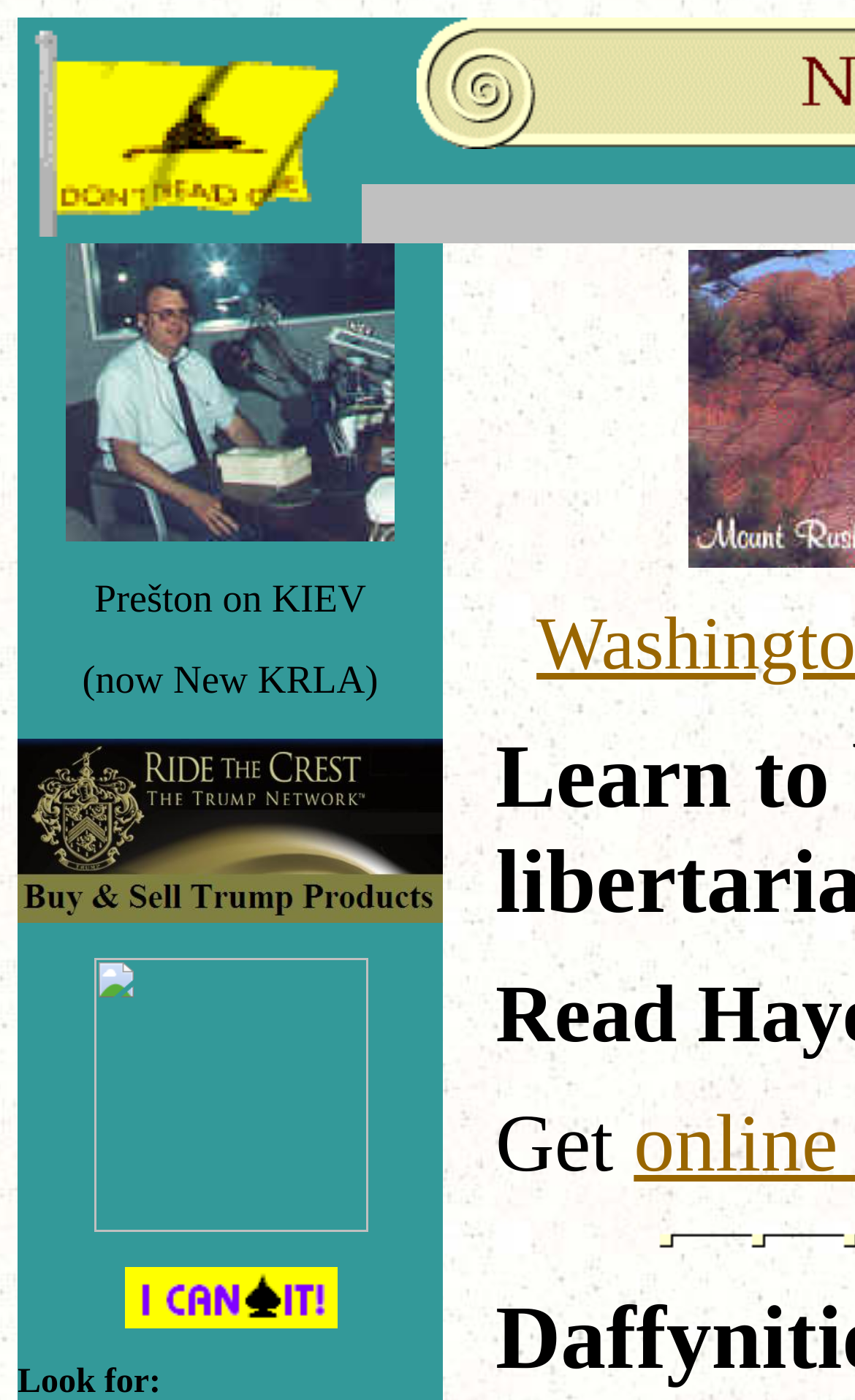Answer this question using a single word or a brief phrase:
How many links are on this webpage?

3